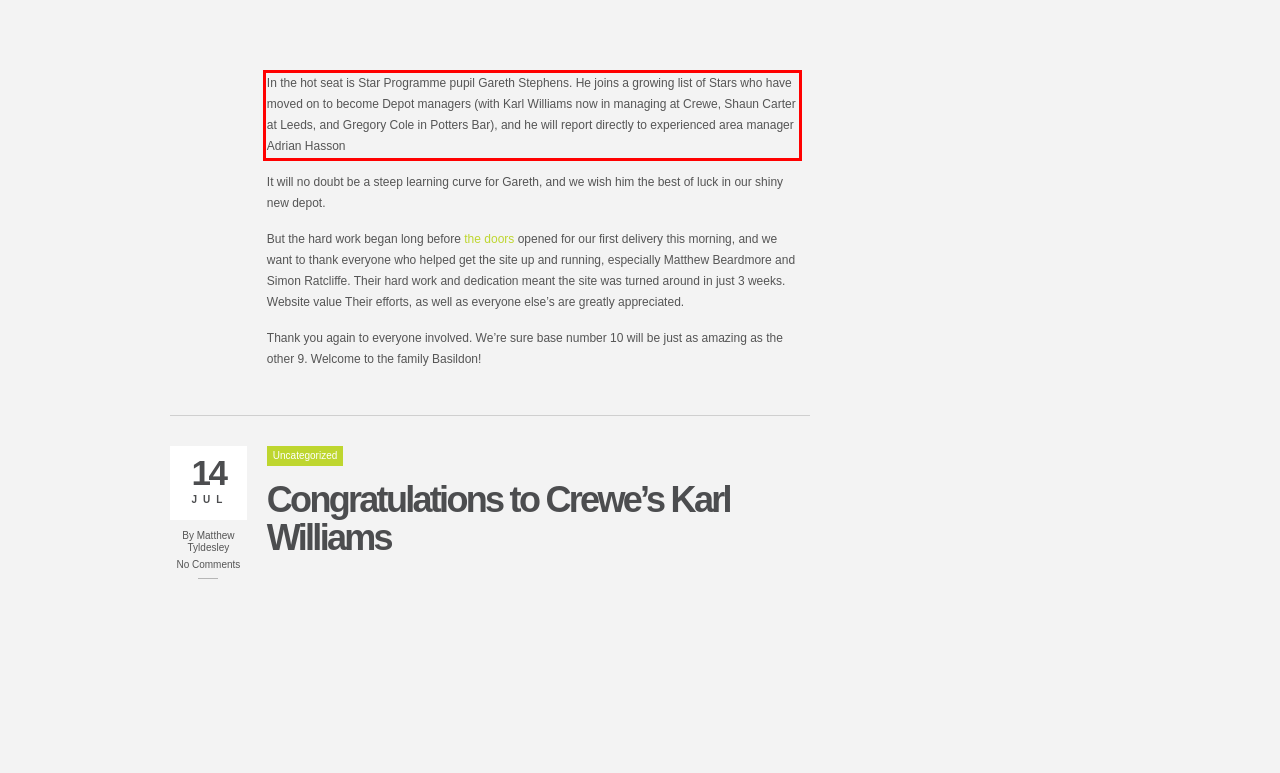Please recognize and transcribe the text located inside the red bounding box in the webpage image.

In the hot seat is Star Programme pupil Gareth Stephens. He joins a growing list of Stars who have moved on to become Depot managers (with Karl Williams now in managing at Crewe, Shaun Carter at Leeds, and Gregory Cole in Potters Bar), and he will report directly to experienced area manager Adrian Hasson